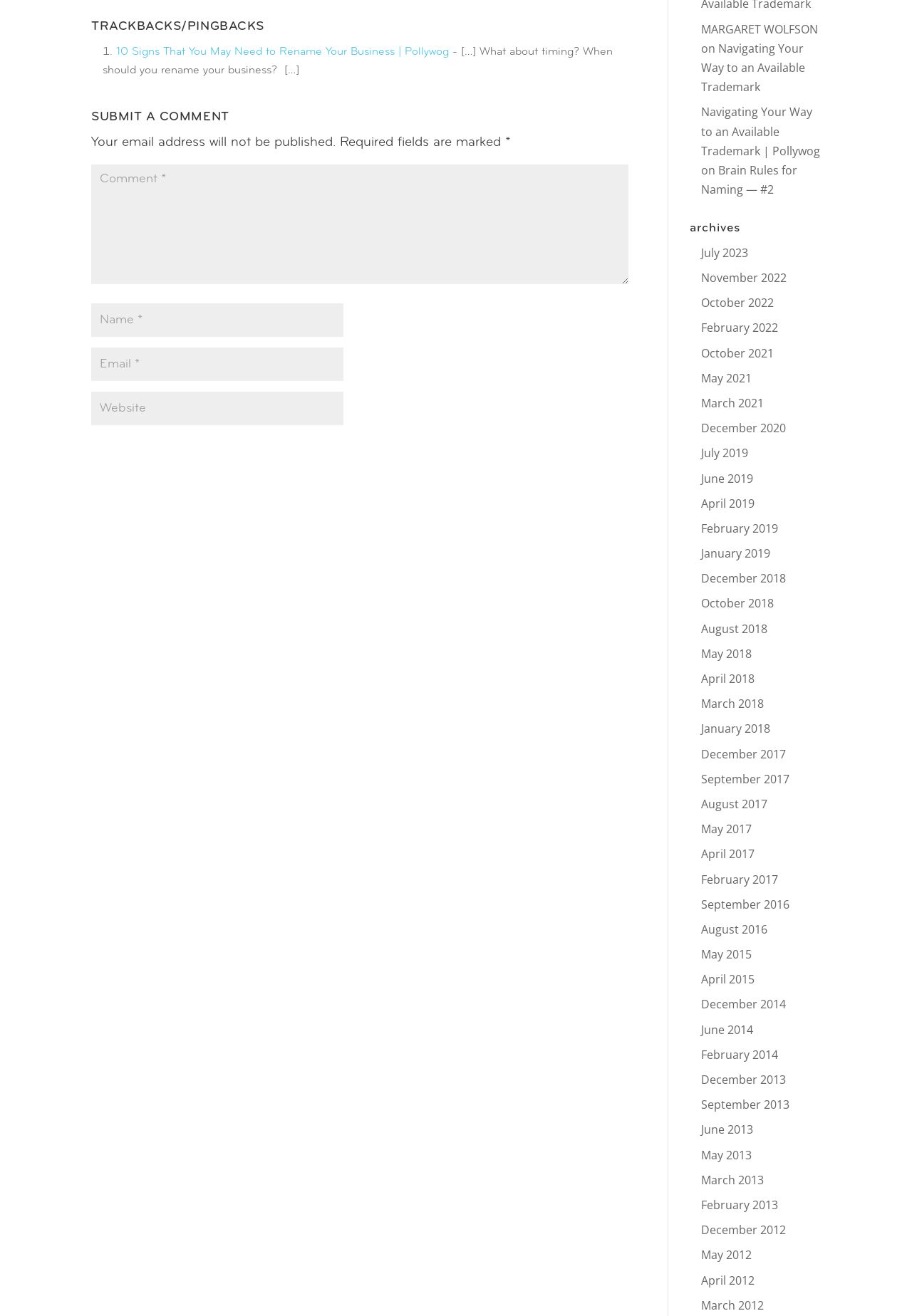Please find the bounding box coordinates for the clickable element needed to perform this instruction: "Check the link 'July 2023'".

[0.769, 0.186, 0.82, 0.198]